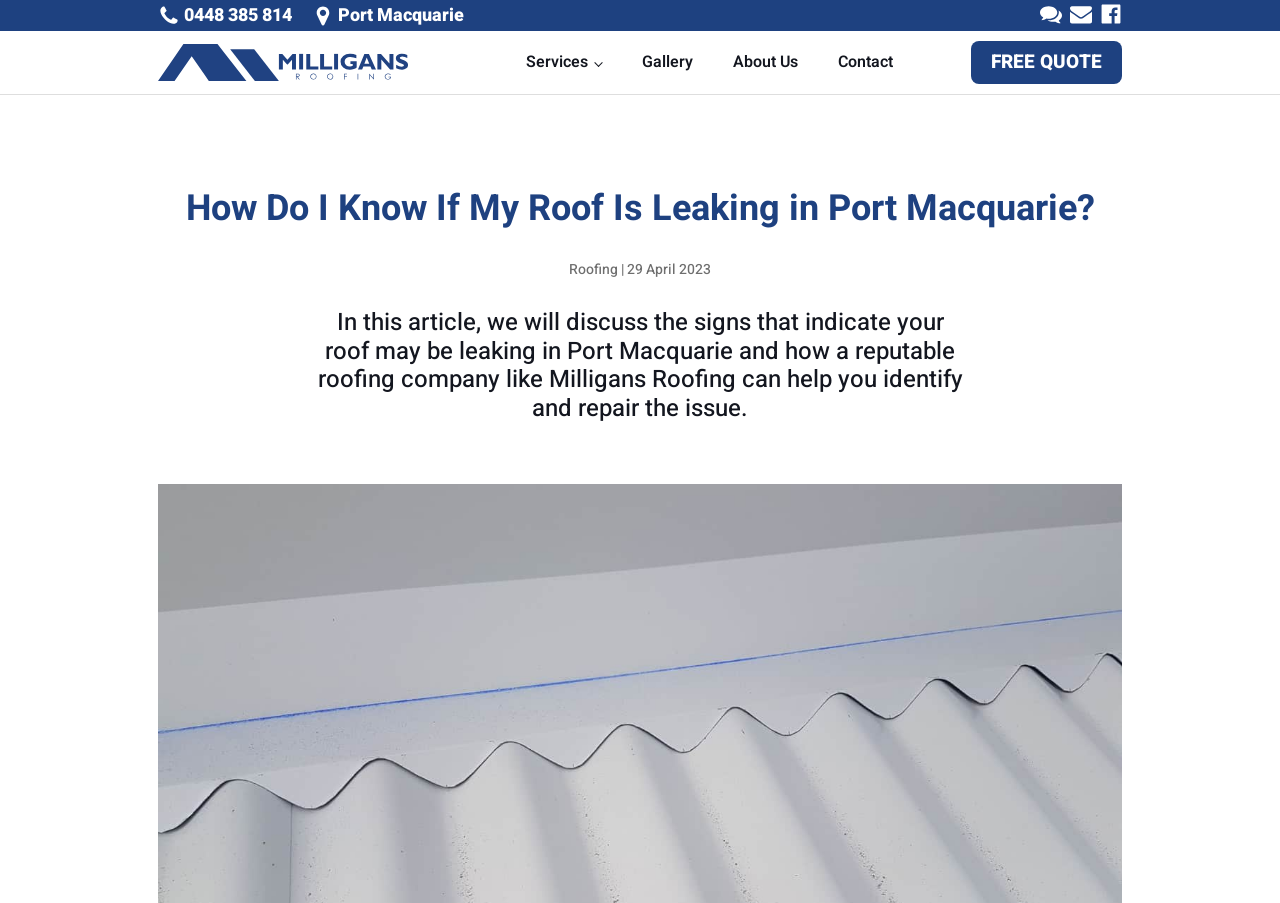With reference to the image, please provide a detailed answer to the following question: What is the date when the article was published?

I found the date by looking at the static text element which says '29 April 2023', indicating it's the publication date of the article.